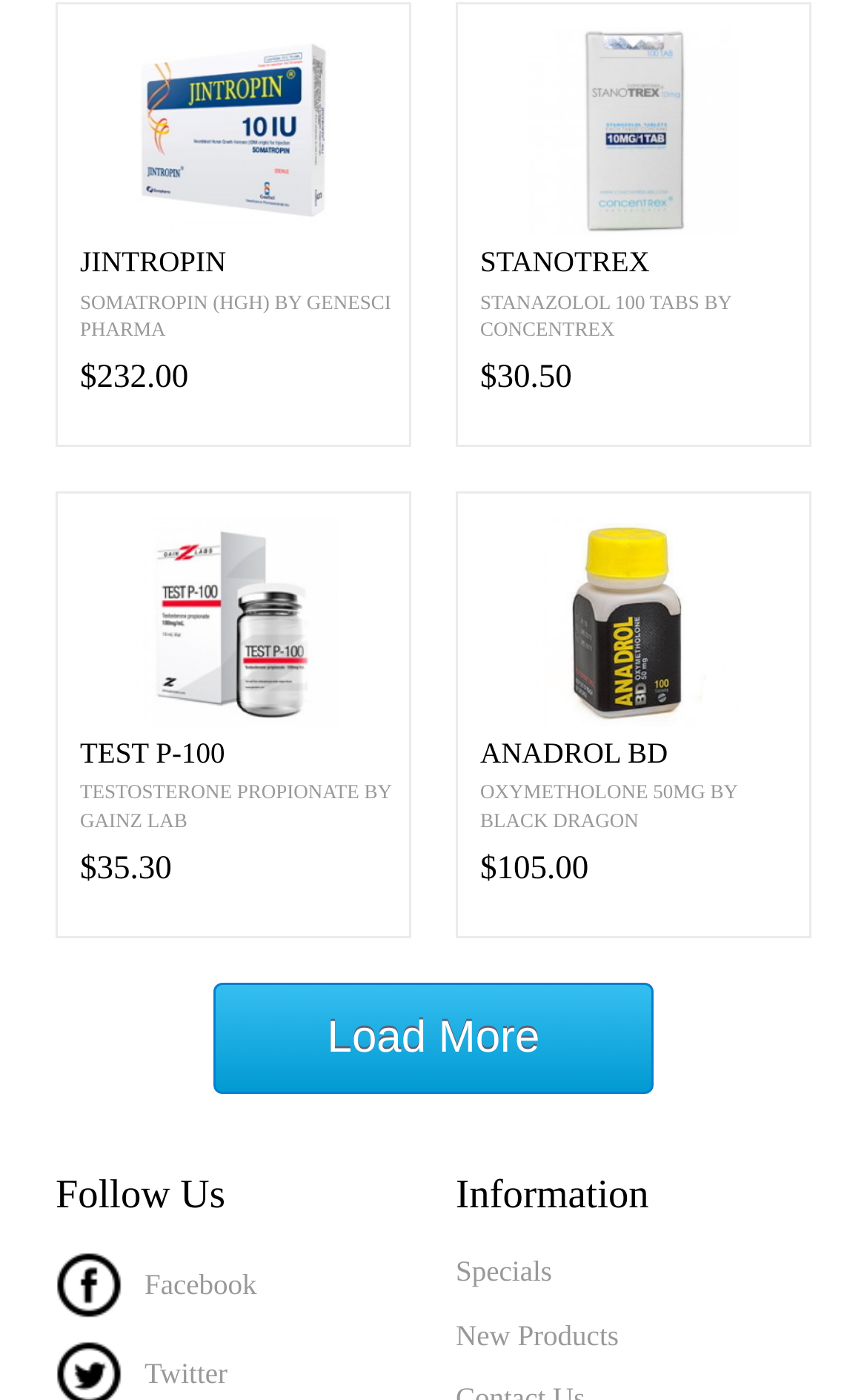How many tabs are in STANOTREX?
Using the information presented in the image, please offer a detailed response to the question.

The number of tabs in STANOTREX can be found by looking at the static text element with the text 'STANAZOLOL 100 TABS BY CONCENTREX' which is located below the heading element with the text 'STANOTREX'.